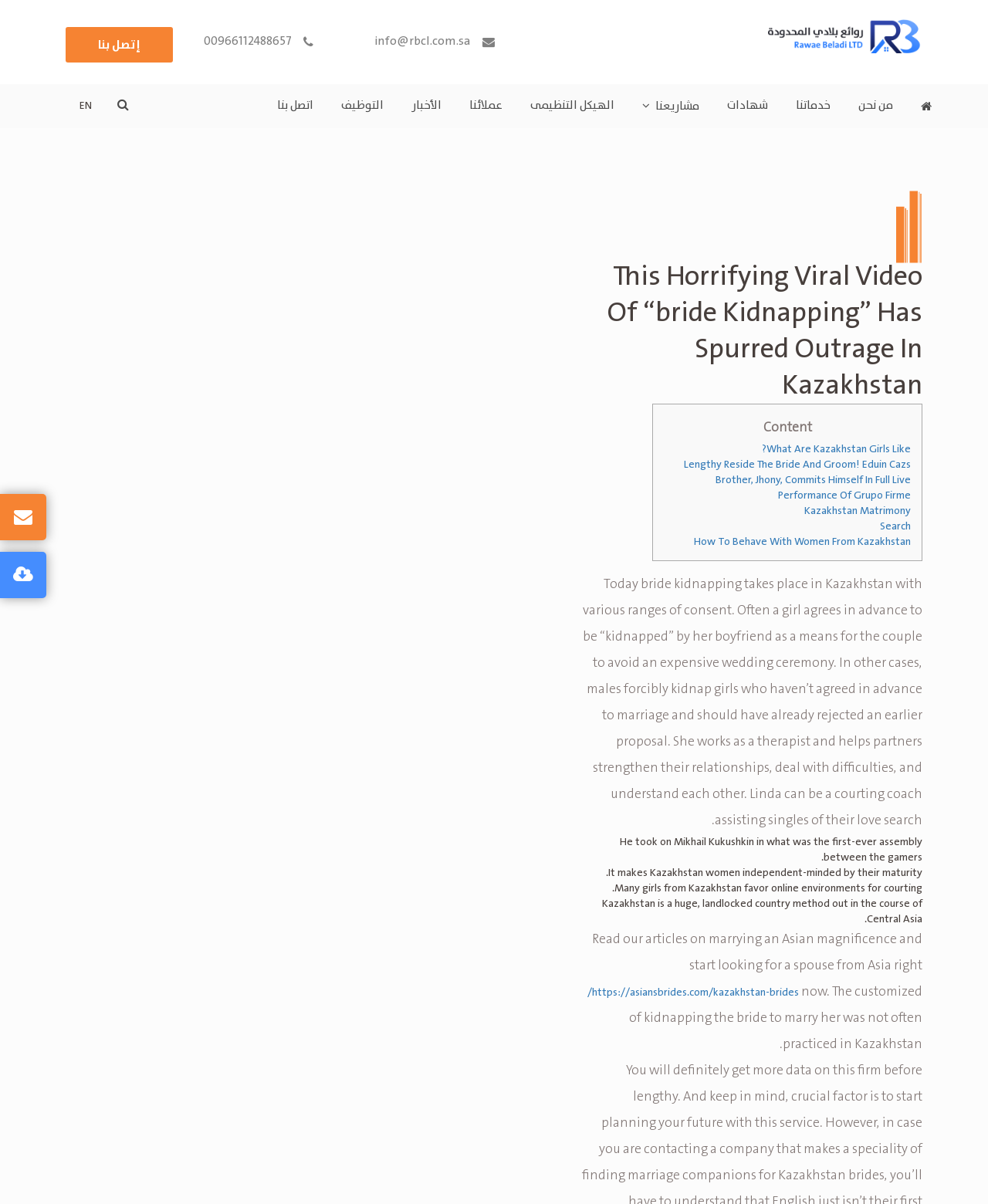What is the company name on the webpage?
Examine the image and give a concise answer in one word or a short phrase.

شركة روائع بلادي المحدودة